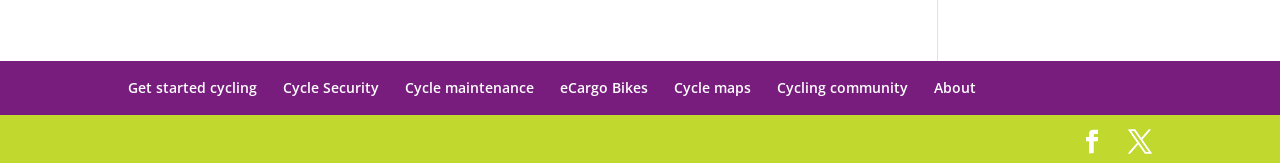Specify the bounding box coordinates for the region that must be clicked to perform the given instruction: "View cycle maps".

[0.527, 0.477, 0.587, 0.593]